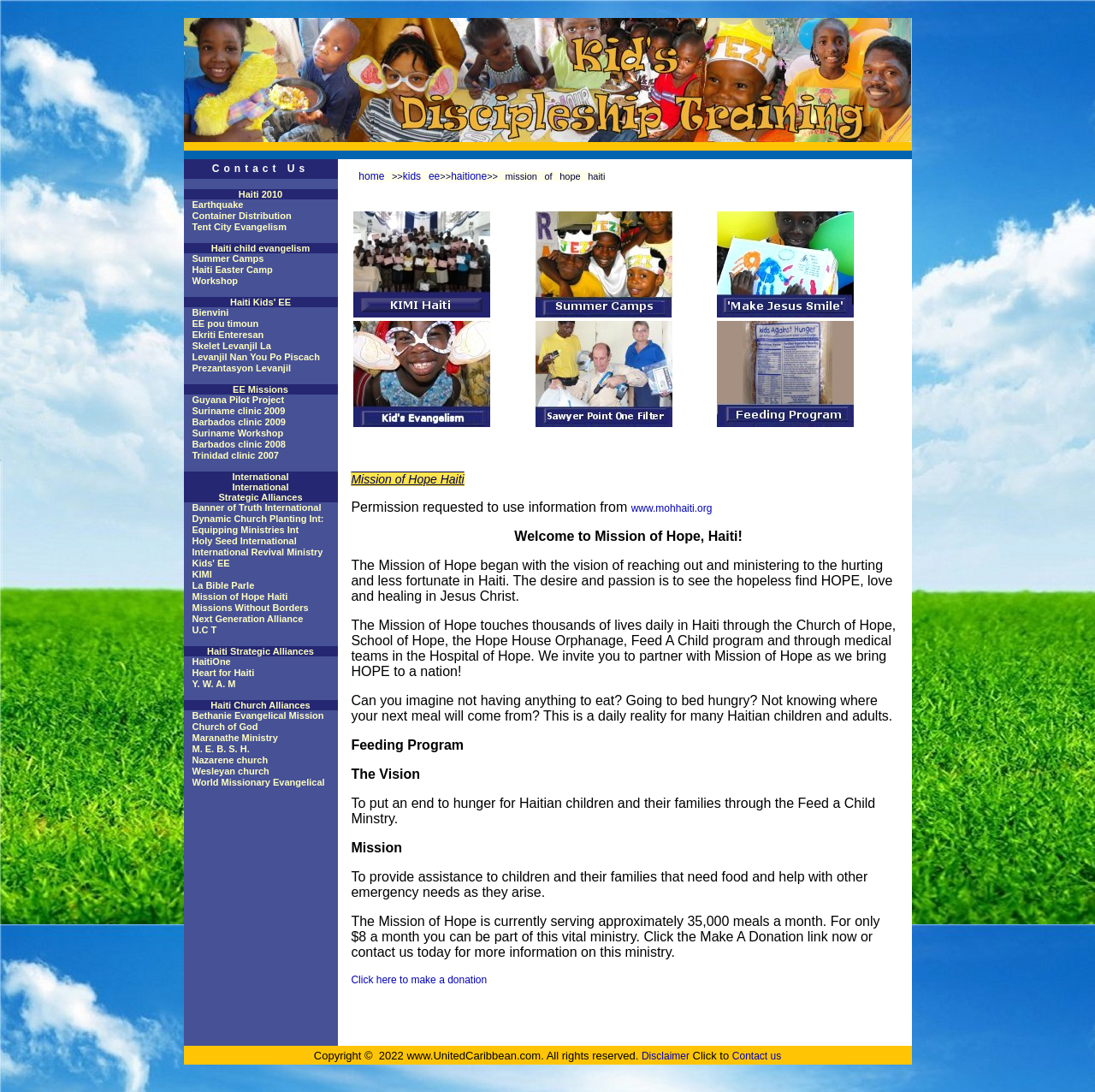Provide the bounding box coordinates of the UI element this sentence describes: "M. E. B. S. H.".

[0.168, 0.681, 0.308, 0.69]